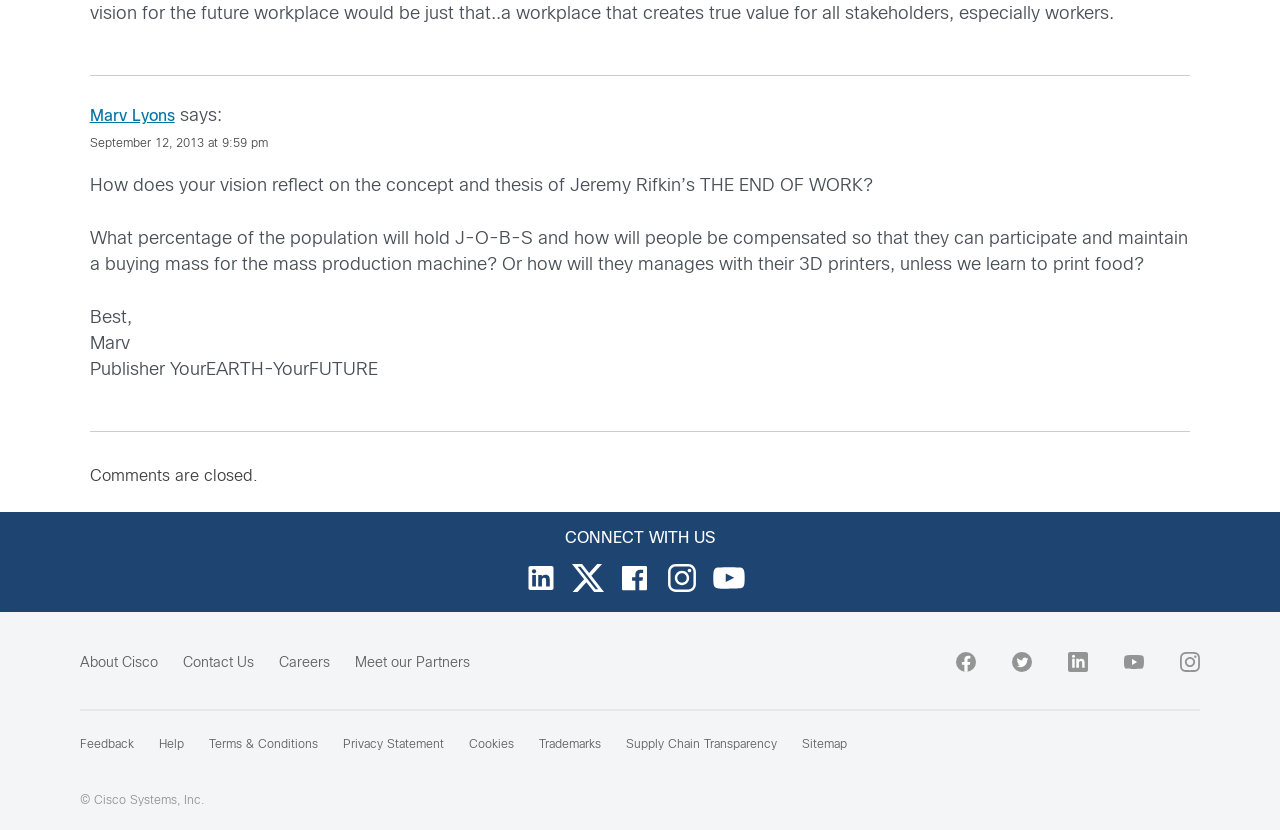Pinpoint the bounding box coordinates of the area that must be clicked to complete this instruction: "Click on the 'About Cisco' link".

[0.062, 0.792, 0.123, 0.808]